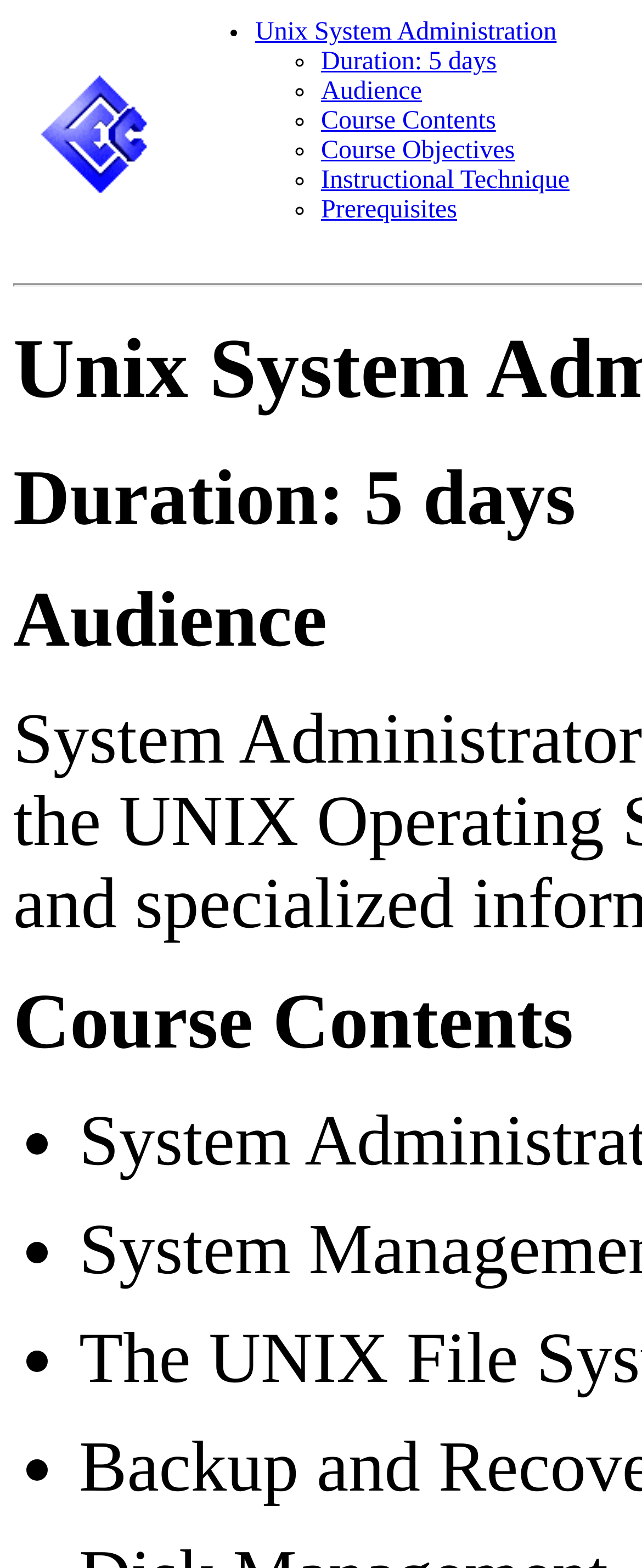What is the duration of the Unix System Administration course?
Based on the screenshot, respond with a single word or phrase.

5 days